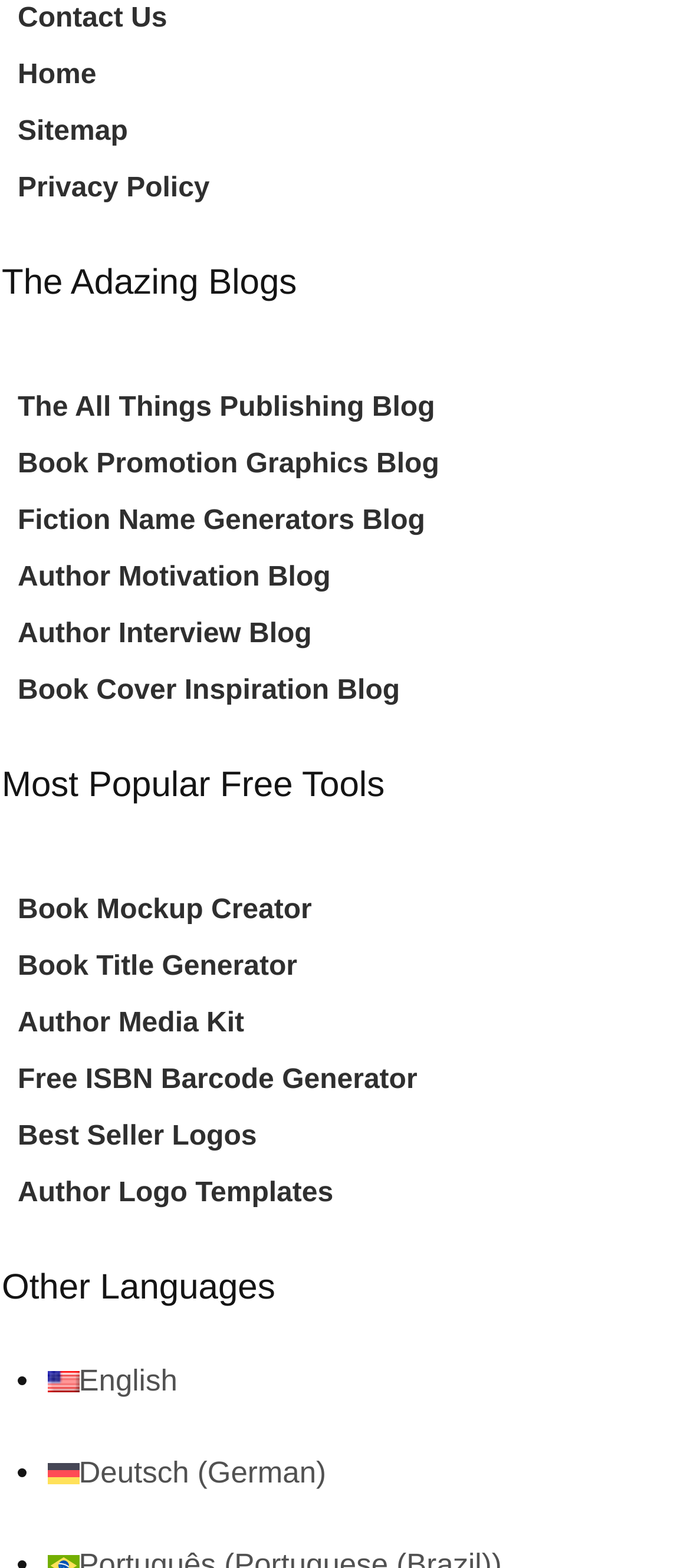Please identify the bounding box coordinates of the clickable area that will allow you to execute the instruction: "view author motivation blog".

[0.026, 0.35, 0.479, 0.387]